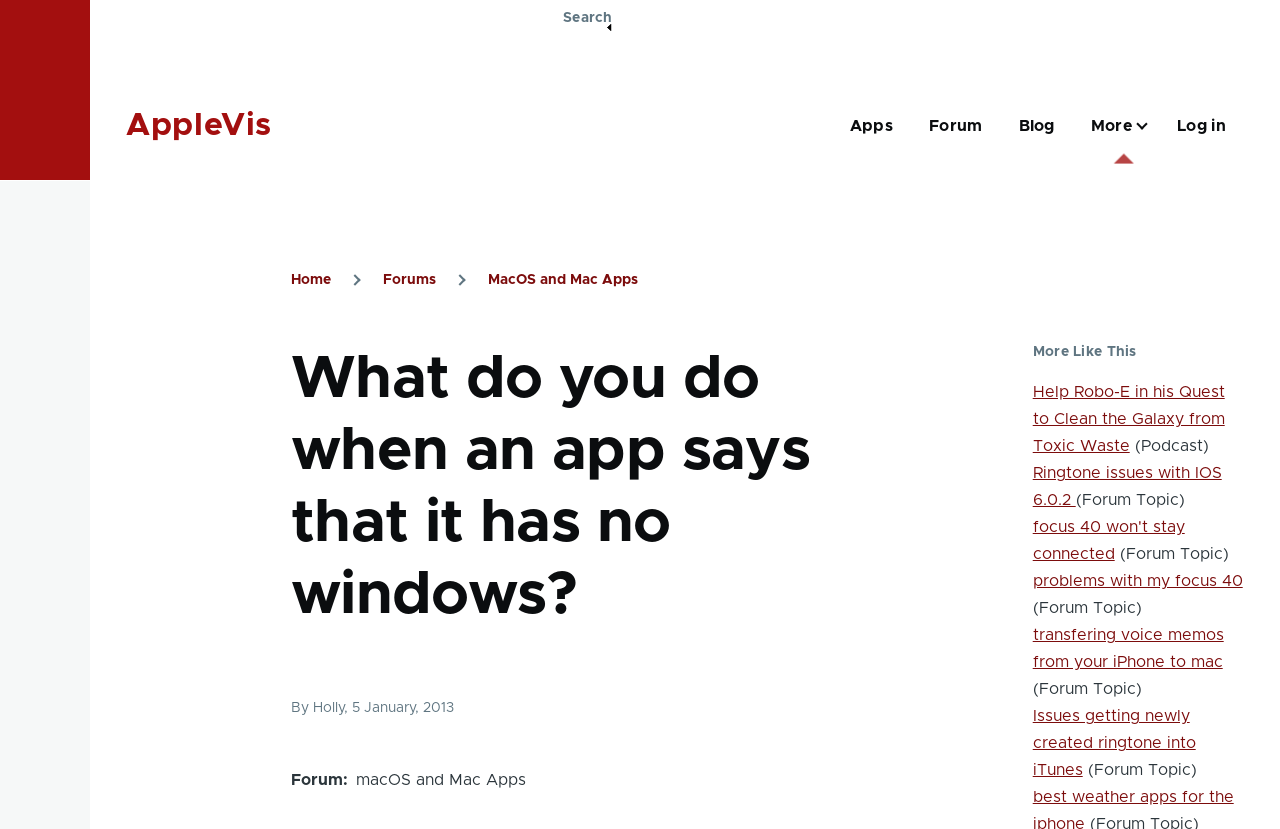Identify the bounding box coordinates of the clickable region required to complete the instruction: "Read the forum topic 'What do you do when an app says that it has no windows?'". The coordinates should be given as four float numbers within the range of 0 and 1, i.e., [left, top, right, bottom].

[0.227, 0.421, 0.633, 0.754]